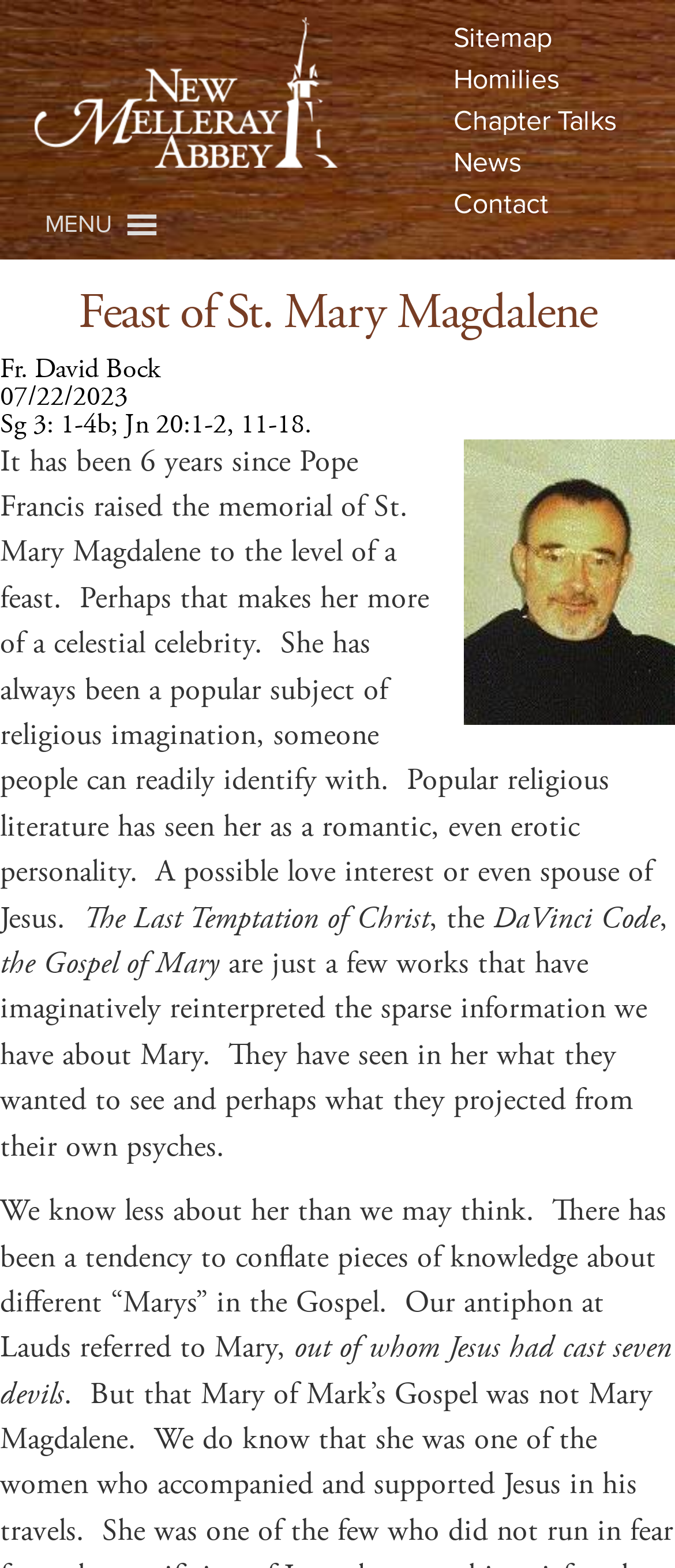How many links are there in the top navigation menu?
Look at the screenshot and give a one-word or phrase answer.

5